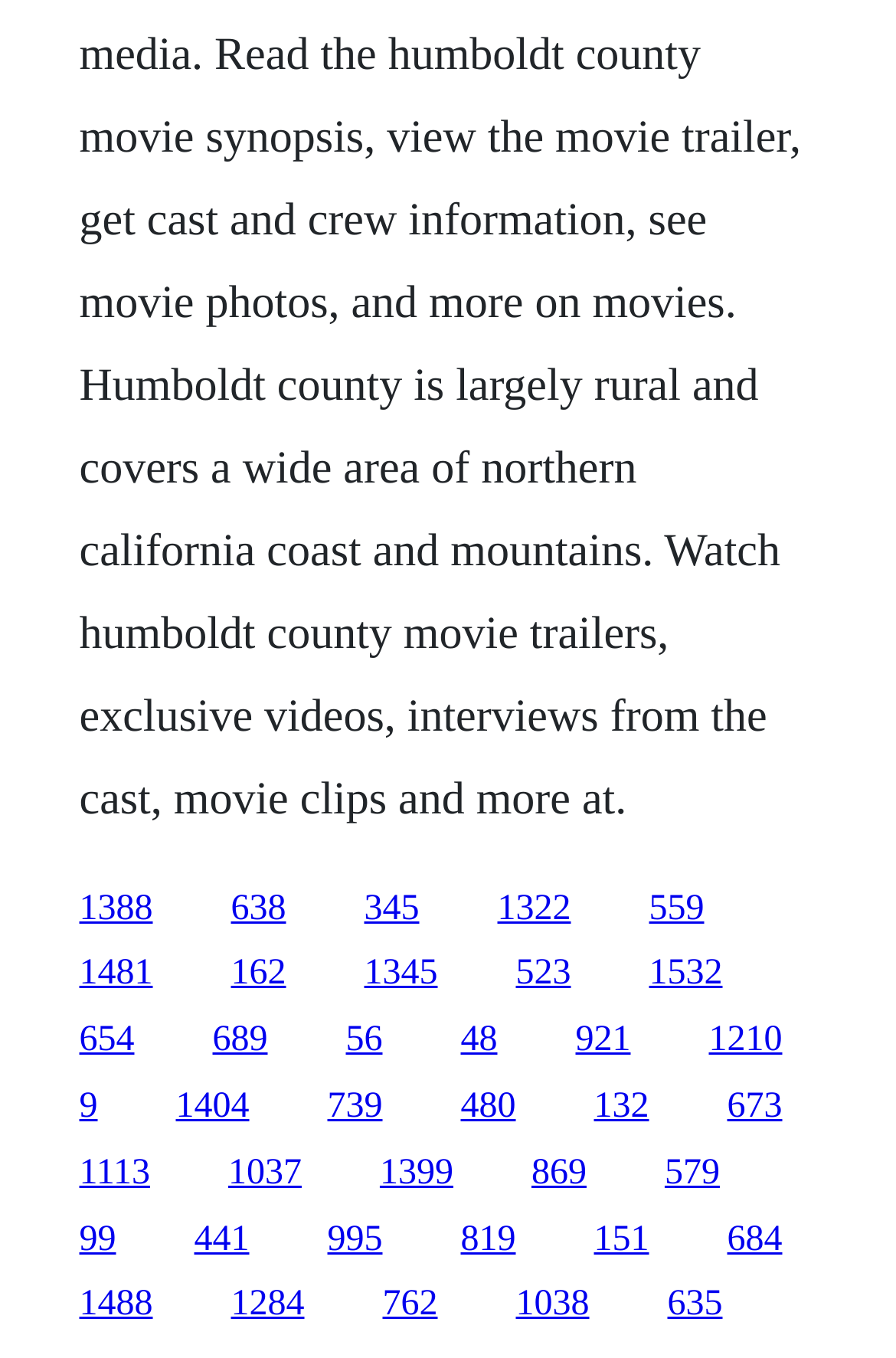What is the vertical spacing between the rows of links?
Please give a detailed answer to the question using the information shown in the image.

By analyzing the y-coordinates of the links, I can estimate that the vertical spacing between the rows of links is around 0.05, which is the difference between the y-coordinates of adjacent rows.